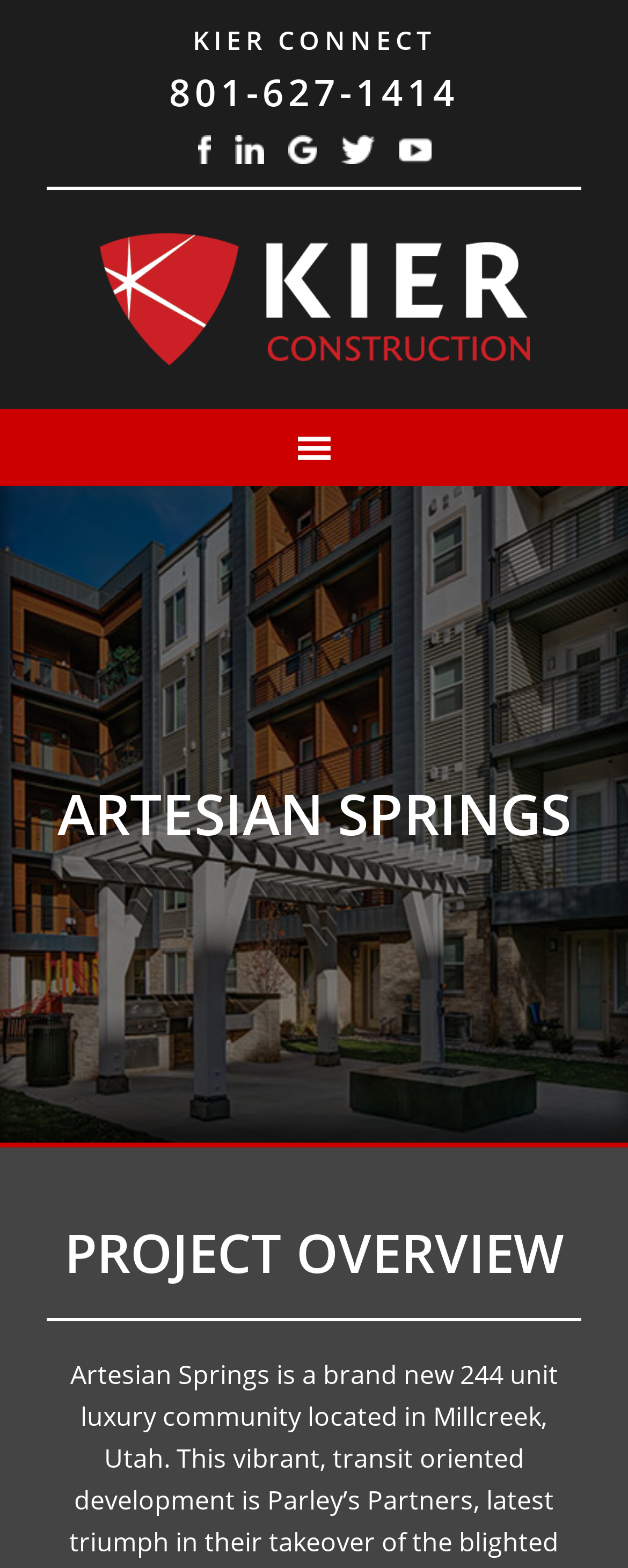Determine the bounding box coordinates of the element that should be clicked to execute the following command: "Visit Kier Construction's Facebook page".

[0.314, 0.086, 0.335, 0.104]